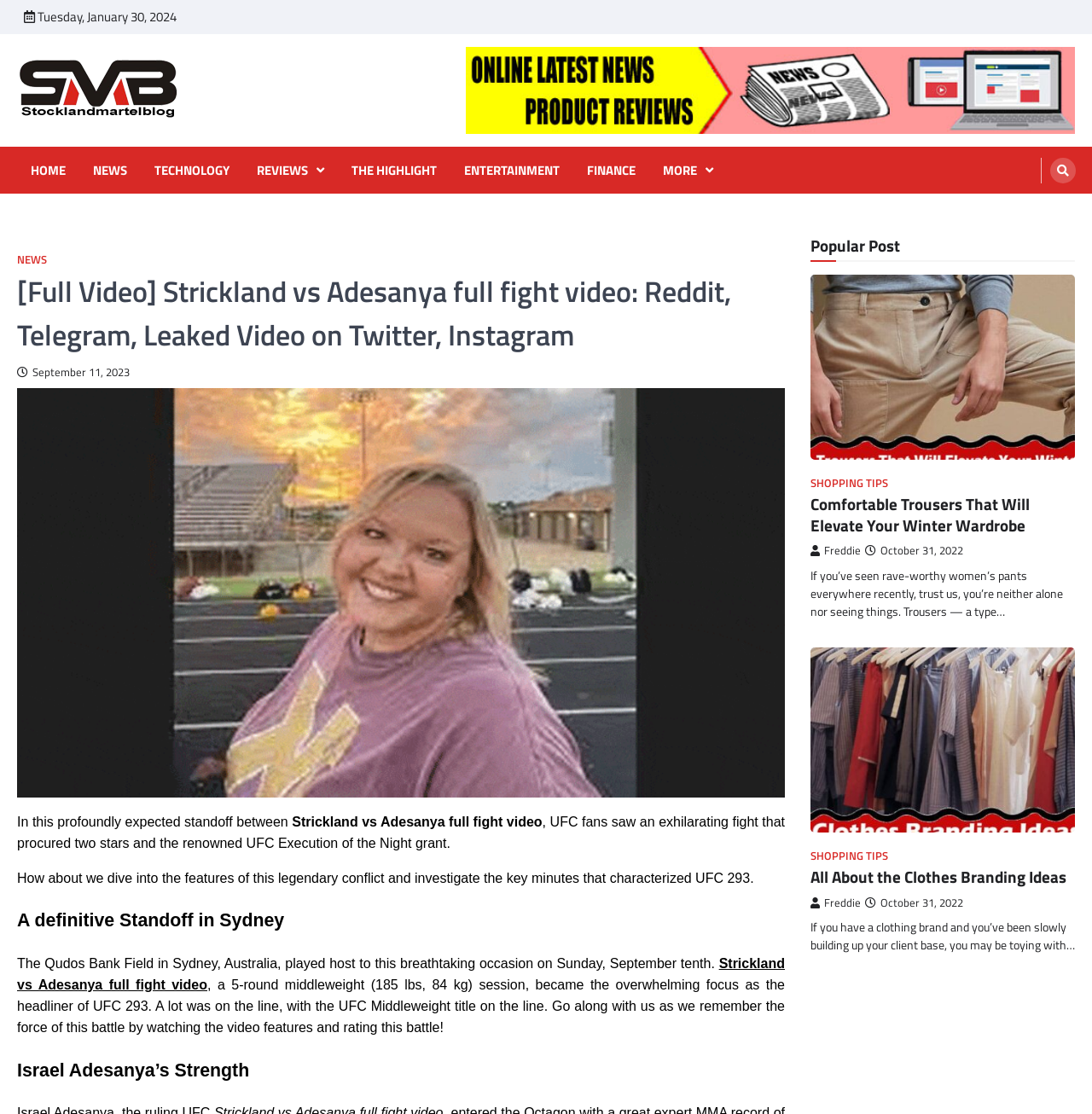Identify and provide the text of the main header on the webpage.

stocklandmartelblog – Latest News & Online Reviews